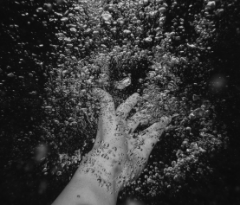Refer to the image and offer a detailed explanation in response to the question: What is the hand in the image doing?

According to the caption, the hand 'appears to grasp at the surrounding water', creating a sense of movement and urgency in the scene.